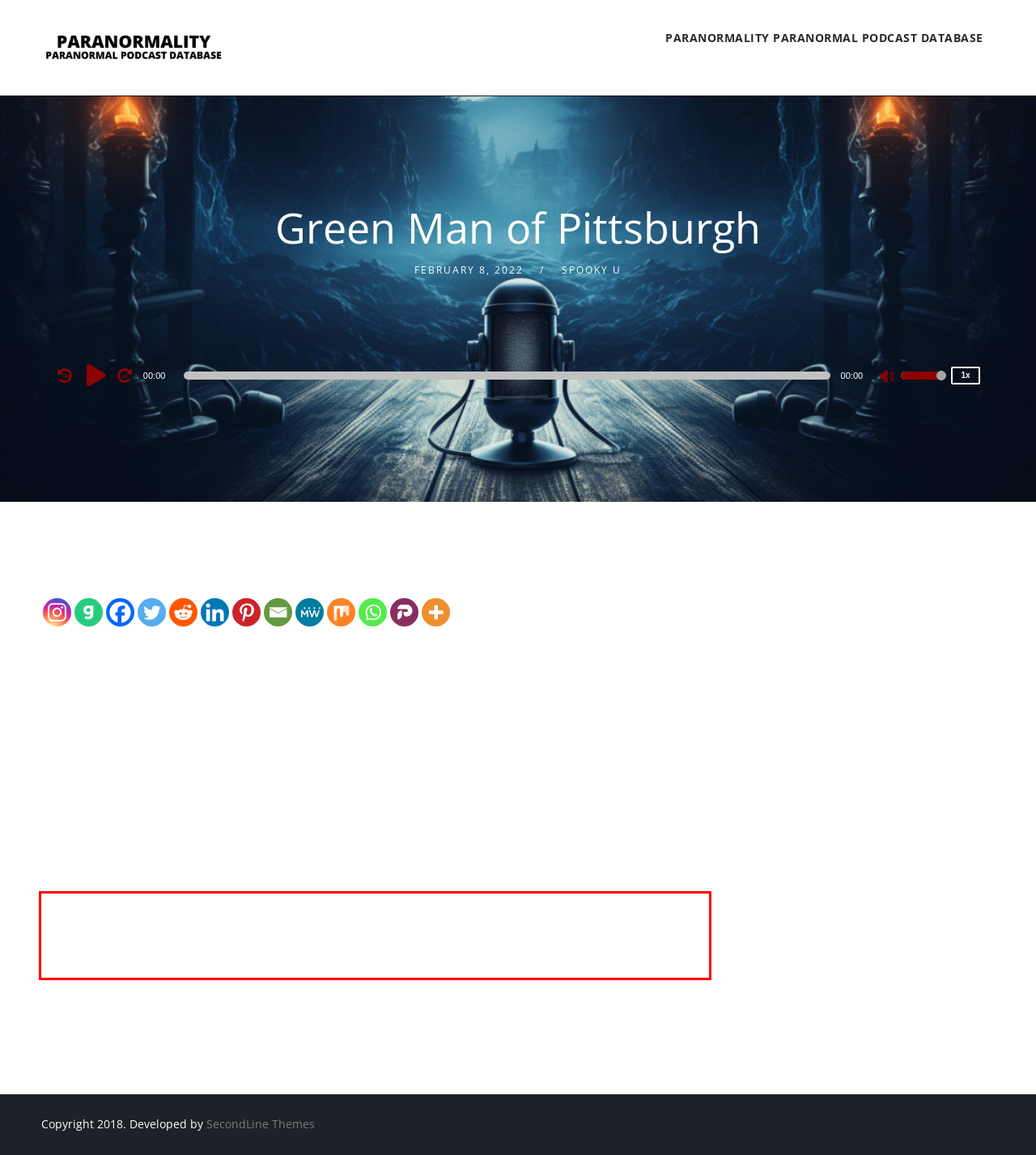Observe the screenshot of the webpage that includes a red rectangle bounding box. Conduct OCR on the content inside this red bounding box and generate the text.

Spooky U is an independent brother-sister podcast who that covers all manner of spooky topics. In doing so we dive deep into the history behind surrounding the legends. Each season we cover a wide range of topics from the most famous ghost stories, to the strangest moments in history. All the while, enjoy the fun banter only two twenty something siblings can share.